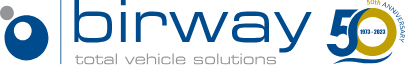Respond to the question below with a single word or phrase:
What is the company's expertise?

Vehicle solutions